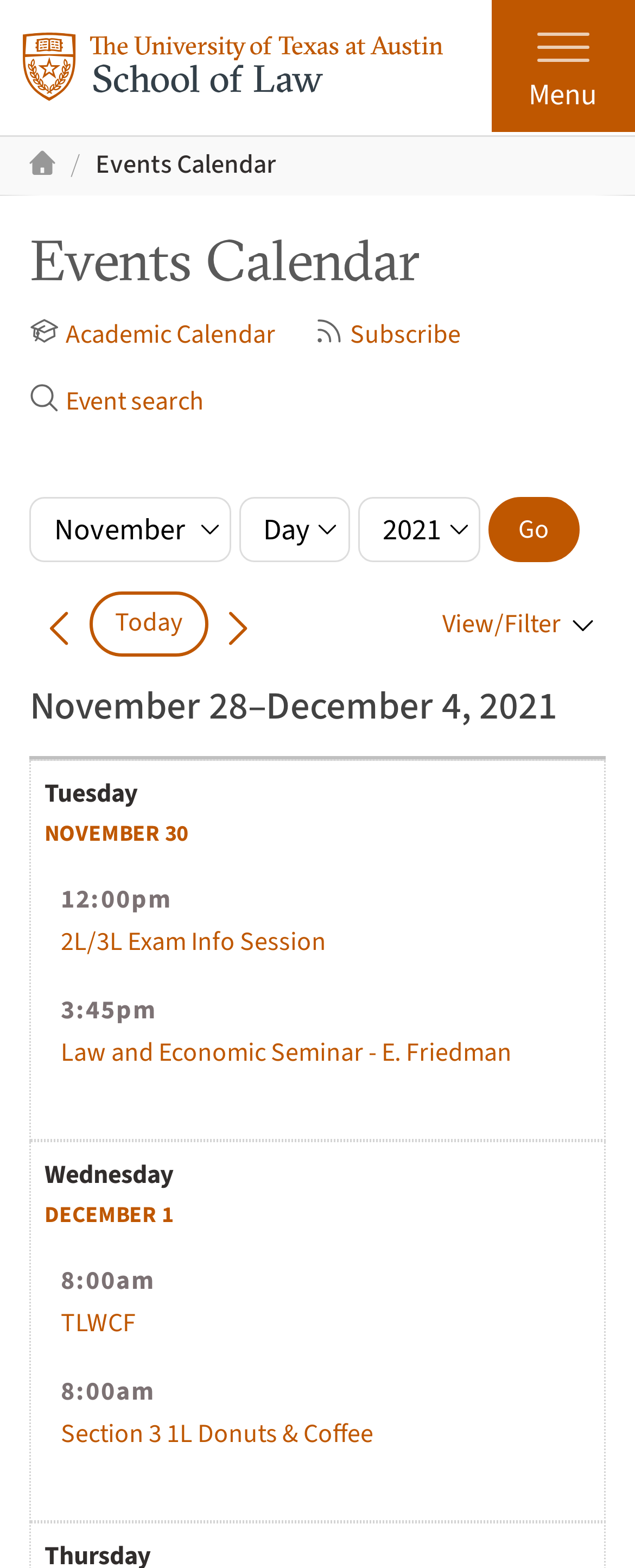Find the bounding box coordinates for the area you need to click to carry out the instruction: "Go to Texas Law Home". The coordinates should be four float numbers between 0 and 1, indicated as [left, top, right, bottom].

[0.047, 0.093, 0.088, 0.119]